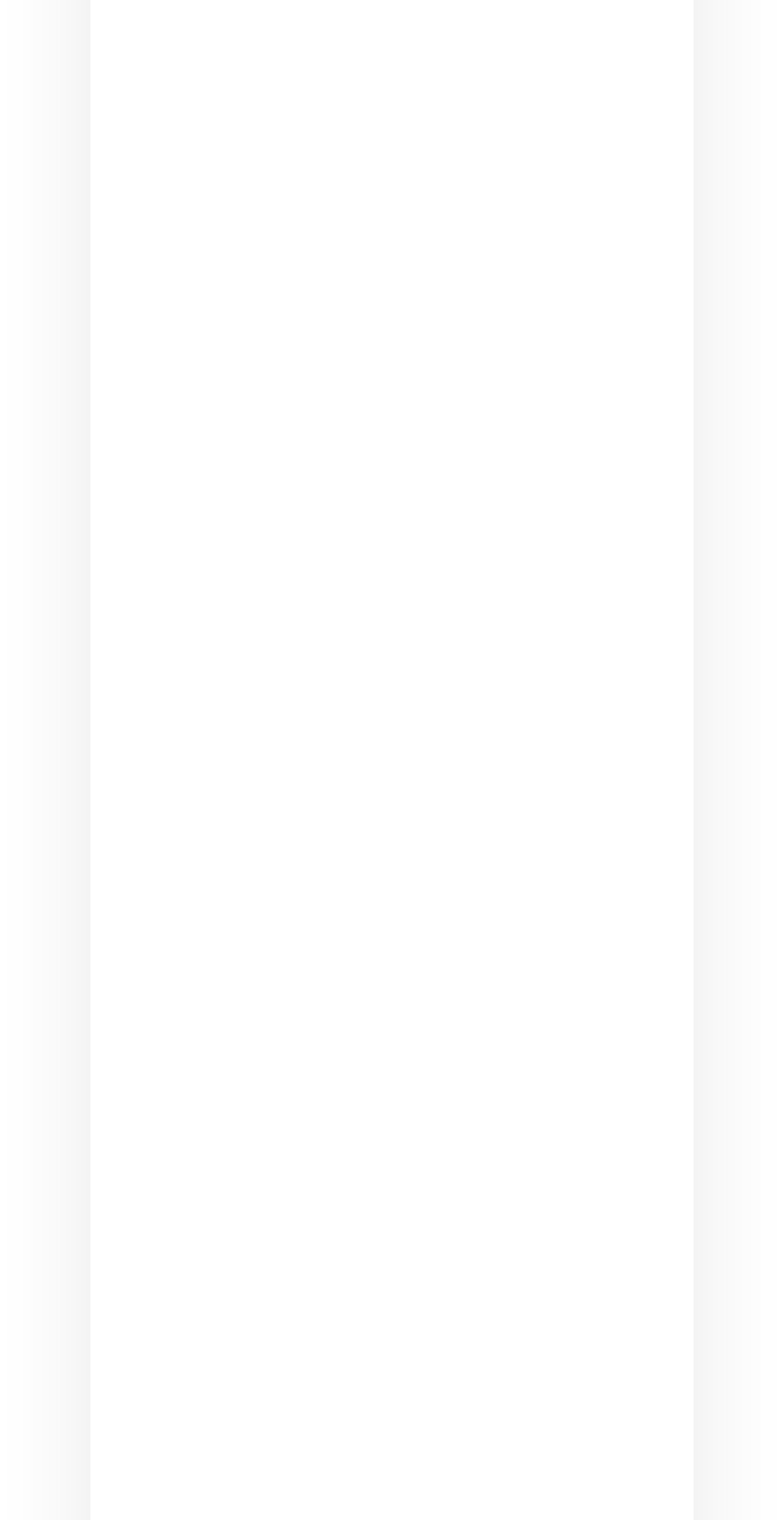Could you indicate the bounding box coordinates of the region to click in order to complete this instruction: "go to ansnee".

[0.167, 0.068, 0.3, 0.095]